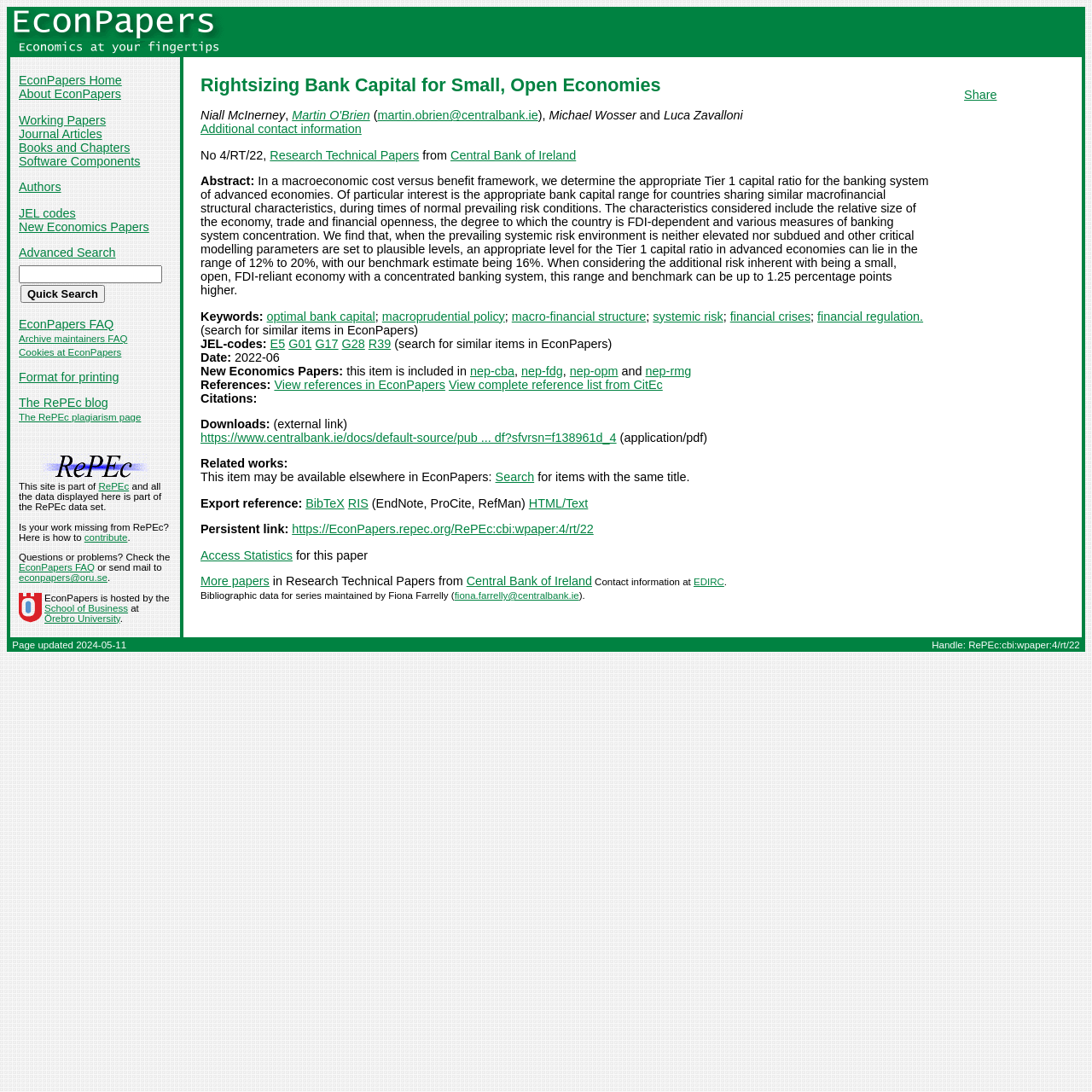Generate a thorough description of the webpage.

The webpage is titled "EconPapers: Rightsizing Bank Capital for Small, Open Economies" and has a layout with multiple sections. At the top, there is a header section with a logo and a navigation menu. Below the header, there is a section with a title "Economics at your fingertips" and a brief description.

The main content section is divided into two columns. The left column contains a list of links to various sections of the EconPapers website, including "EconPapers Home", "About EconPapers", "Working Papers", "Journal Articles", and more. There is also a search box and a "Quick Search" button.

The right column contains the main article, which is a research paper titled "Rightsizing Bank Capital for Small, Open Economies" by Niall McInerney, Martin O'Brien, Michael Wosser, and Luca Zavalloni. The article has an abstract, which summarizes the research, and a list of keywords. The abstract discusses the determination of the appropriate Tier 1 capital ratio for the banking system of advanced economies, considering factors such as the relative size of the economy, trade and financial openness, and banking system concentration. The article also provides a list of JEL codes and a date of publication.

Below the abstract, there are links to references, citations, and downloads, as well as a list of keywords and JEL codes. The article also includes the authors' contact information and a link to the Central Bank of Ireland, where the research was conducted.